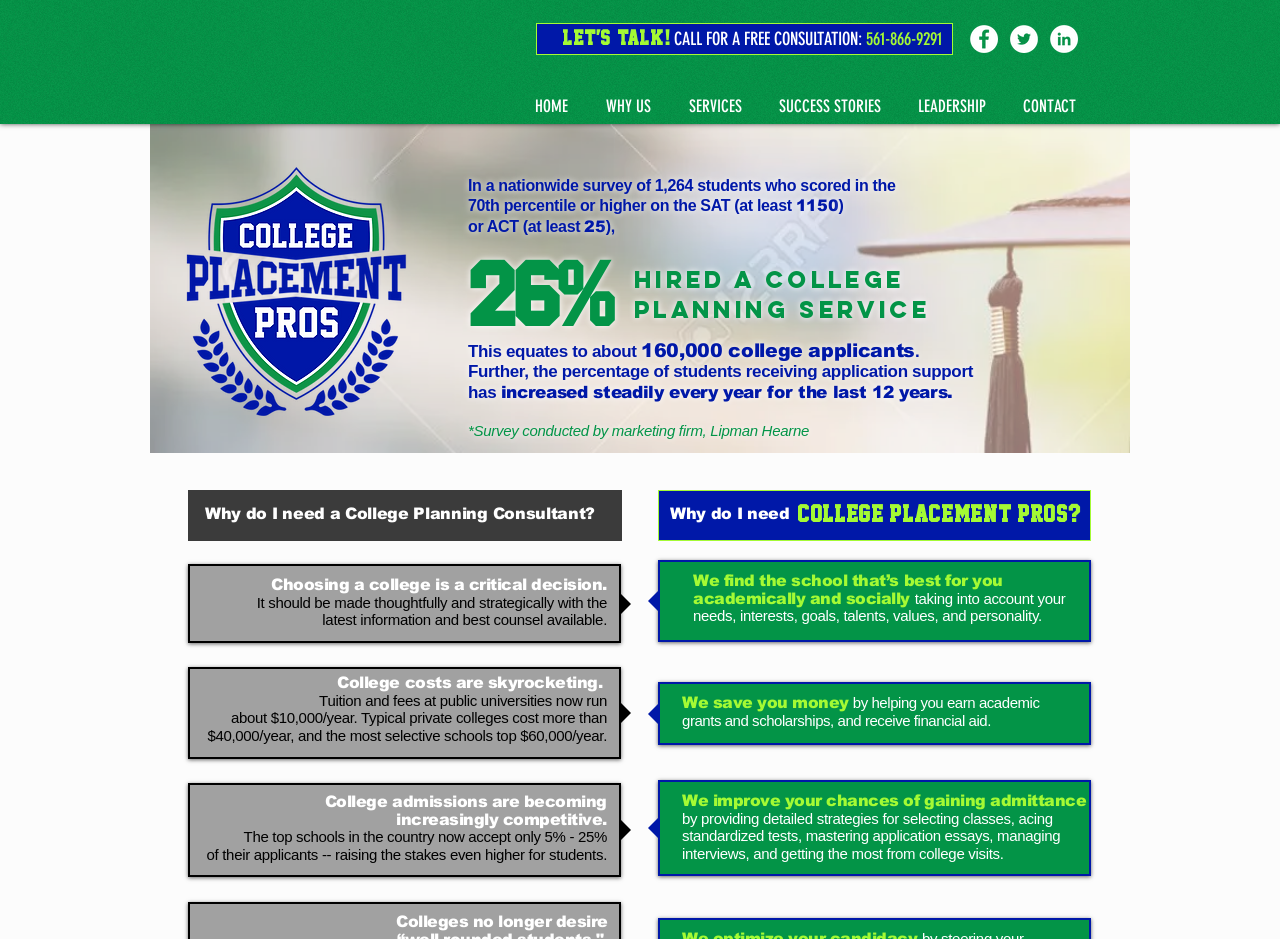Identify the bounding box coordinates for the region of the element that should be clicked to carry out the instruction: "Contact us". The bounding box coordinates should be four float numbers between 0 and 1, i.e., [left, top, right, bottom].

[0.788, 0.098, 0.858, 0.129]